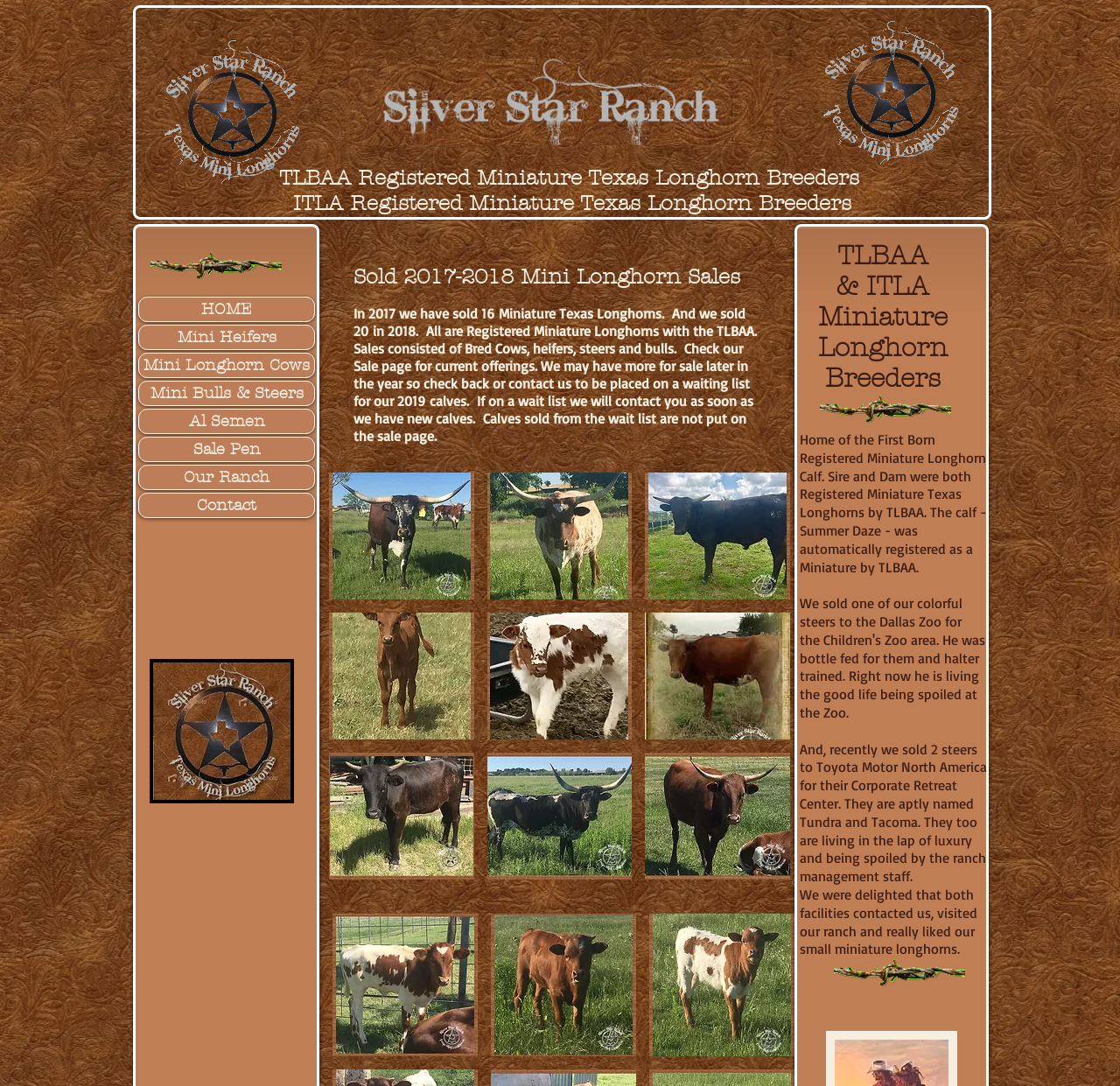Illustrate the webpage thoroughly, mentioning all important details.

The webpage is about Mini Longhorns Silver Star Ranch, which has sold. At the top, there is a heading that reads "TLBAA Registered Miniature Texas Longhorn Breeders" with a link to the same title. Below it, there is another heading that reads "ITLA Registered Miniature Texas Longhorn Breeders". 

On the left side, there is a navigation menu with 8 links: "HOME", "Mini Heifers", "Mini Longhorn Cows", "Mini Bulls & Steers", "Al Semen", "Sale Pen", "Our Ranch", and "Contact". 

To the right of the navigation menu, there is a section with a heading that reads "Sold 2017-2018 Mini Longhorn Sales". Below it, there is a paragraph of text that describes the sales of miniature longhorns in 2017 and 2018, including the number of longhorns sold and the types of longhorns sold. The text also mentions that the sales consisted of bred cows, heifers, steers, and bulls, and invites visitors to check the Sale page for current offerings.

Below the paragraph, there is a matrix gallery with 9 buttons, each with a popup menu. The buttons are arranged in 3 rows of 3 buttons each.

Further down the page, there are three headings that read "TLBAA", "& ITLA", and "Miniature Longhorn Breeders". Below these headings, there is a section of text that describes the ranch as the home of the first born registered miniature longhorn calf, and mentions that the calf's sire and dam were both registered miniature Texas longhorns by TLBAA.

The rest of the page consists of several paragraphs of text that describe the sales of colorful steers to the Dallas Zoo and to Toyota Motor North America for their Corporate Retreat Center. The text also mentions that the steers are living in luxury and being spoiled by the ranch management staff.